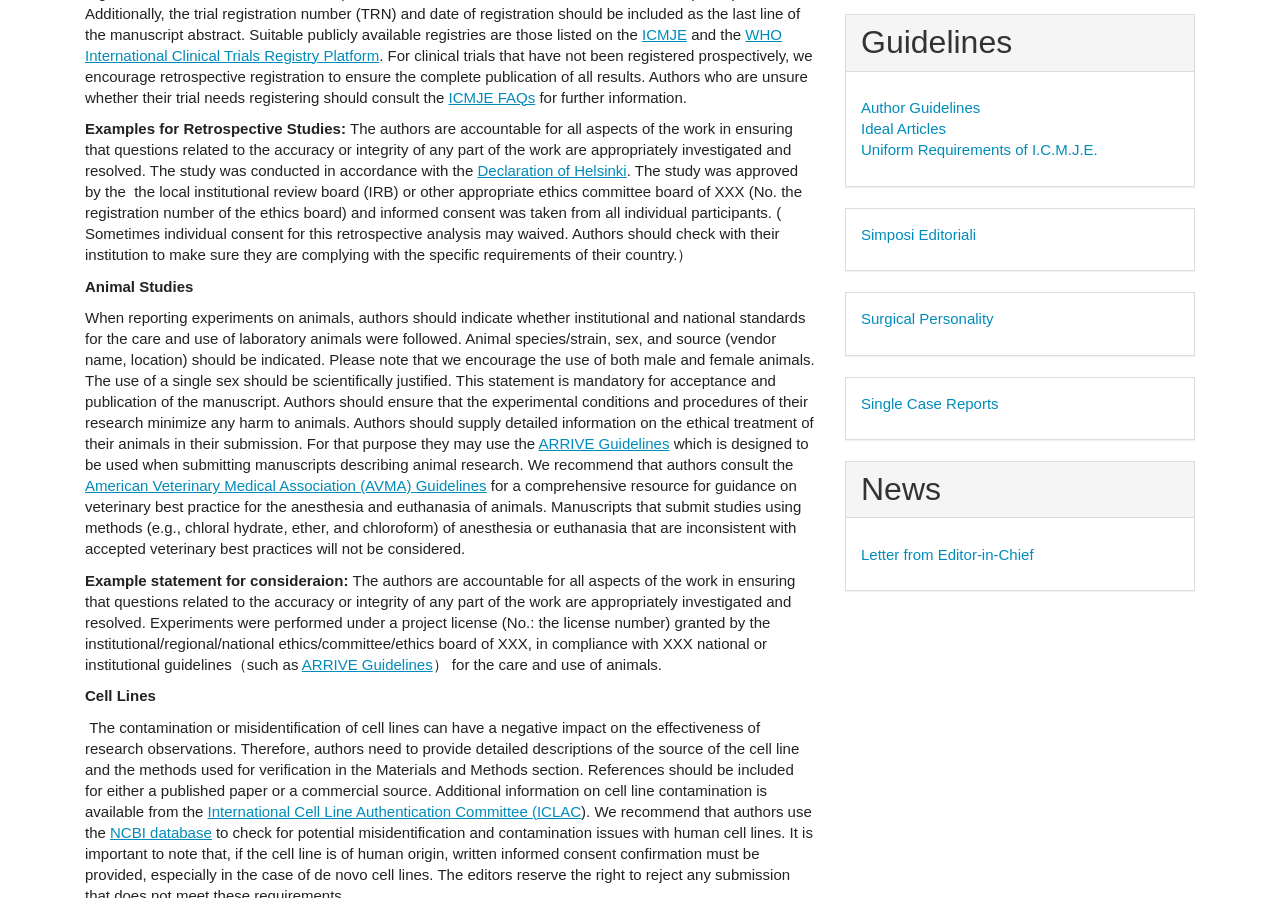Identify the bounding box coordinates for the UI element described by the following text: "NCBI database". Provide the coordinates as four float numbers between 0 and 1, in the format [left, top, right, bottom].

[0.086, 0.917, 0.165, 0.936]